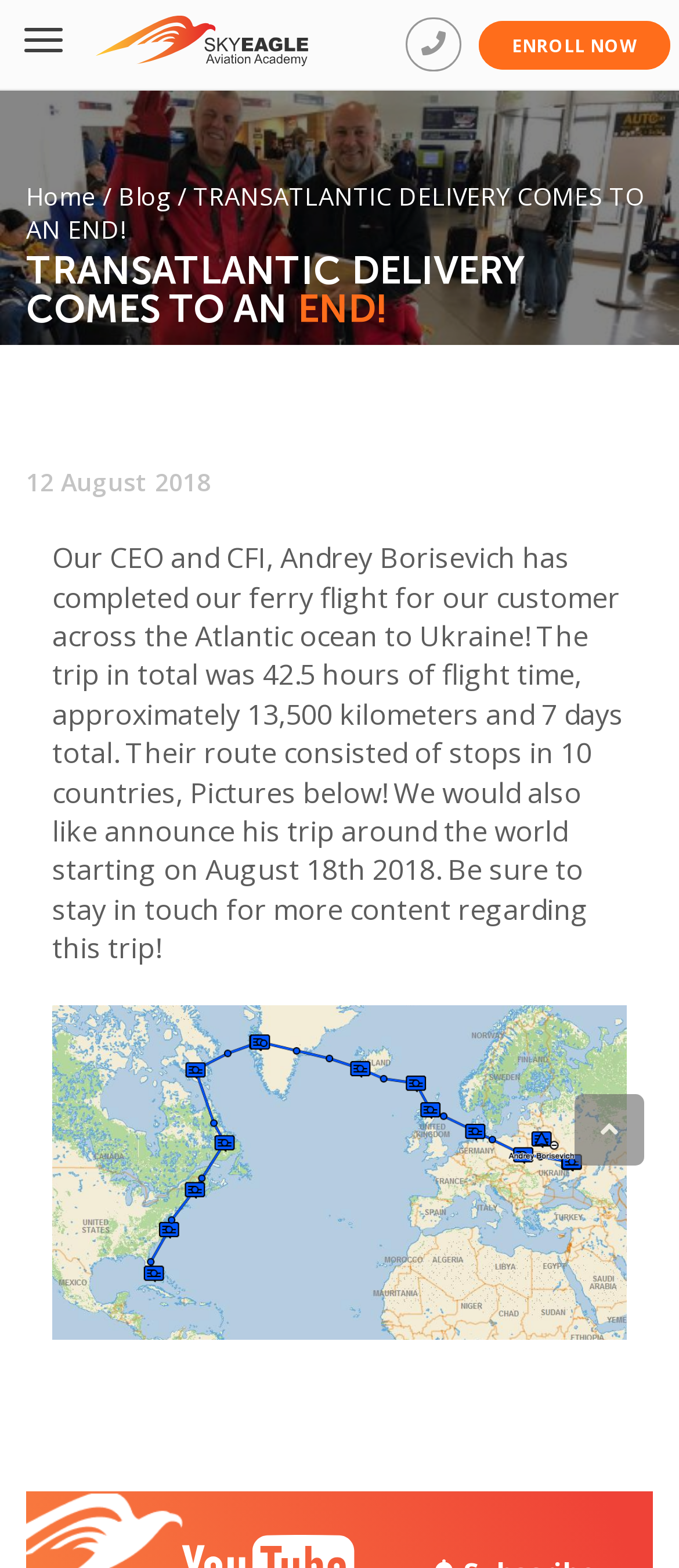How many countries did the ferry flight stop in?
Please give a well-detailed answer to the question.

The answer can be found in the StaticText element that describes the ferry flight, which states that the route consisted of stops in 10 countries.